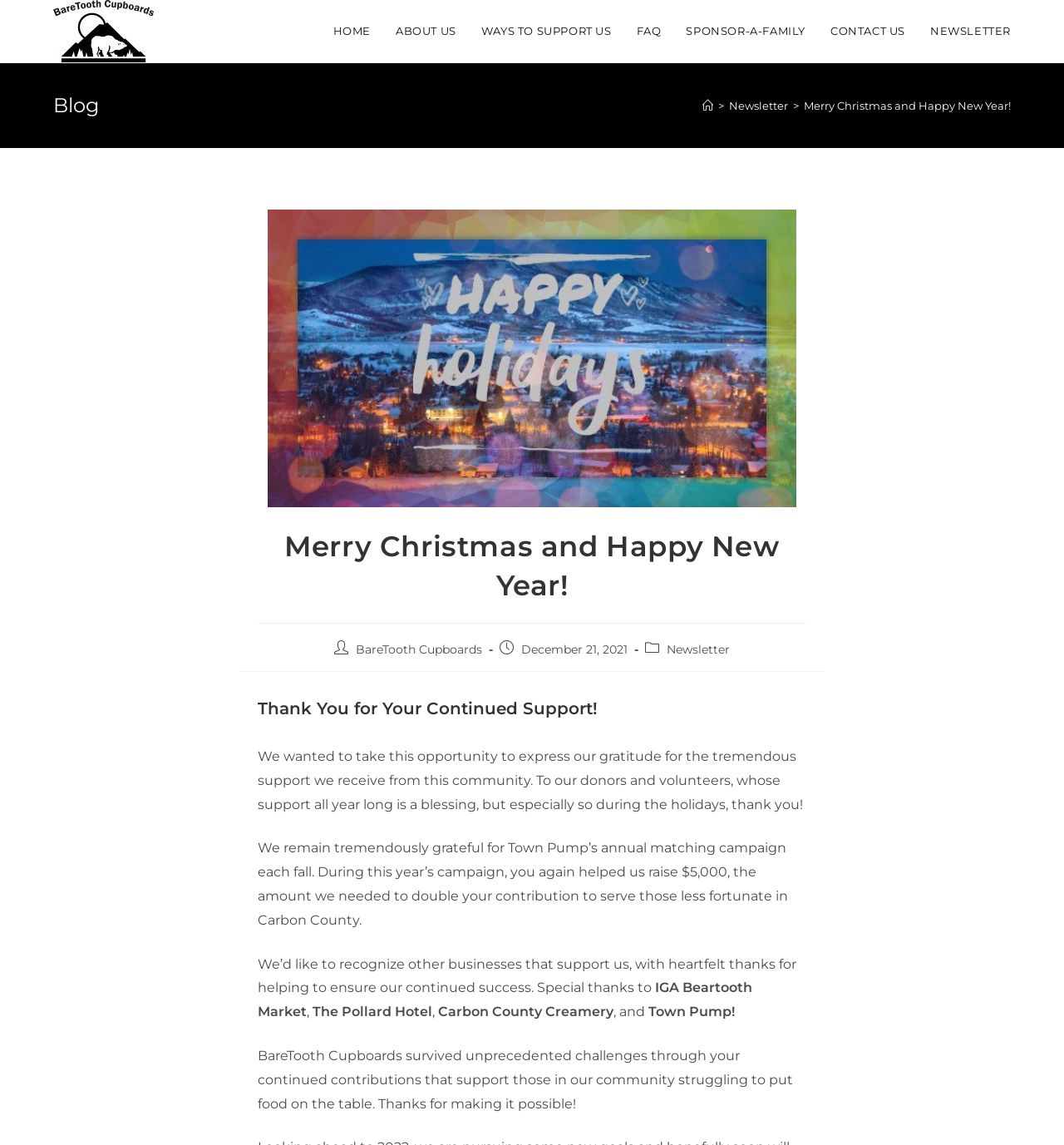Provide the bounding box coordinates of the section that needs to be clicked to accomplish the following instruction: "Click the SPONSOR-A-FAMILY link."

[0.633, 0.0, 0.769, 0.054]